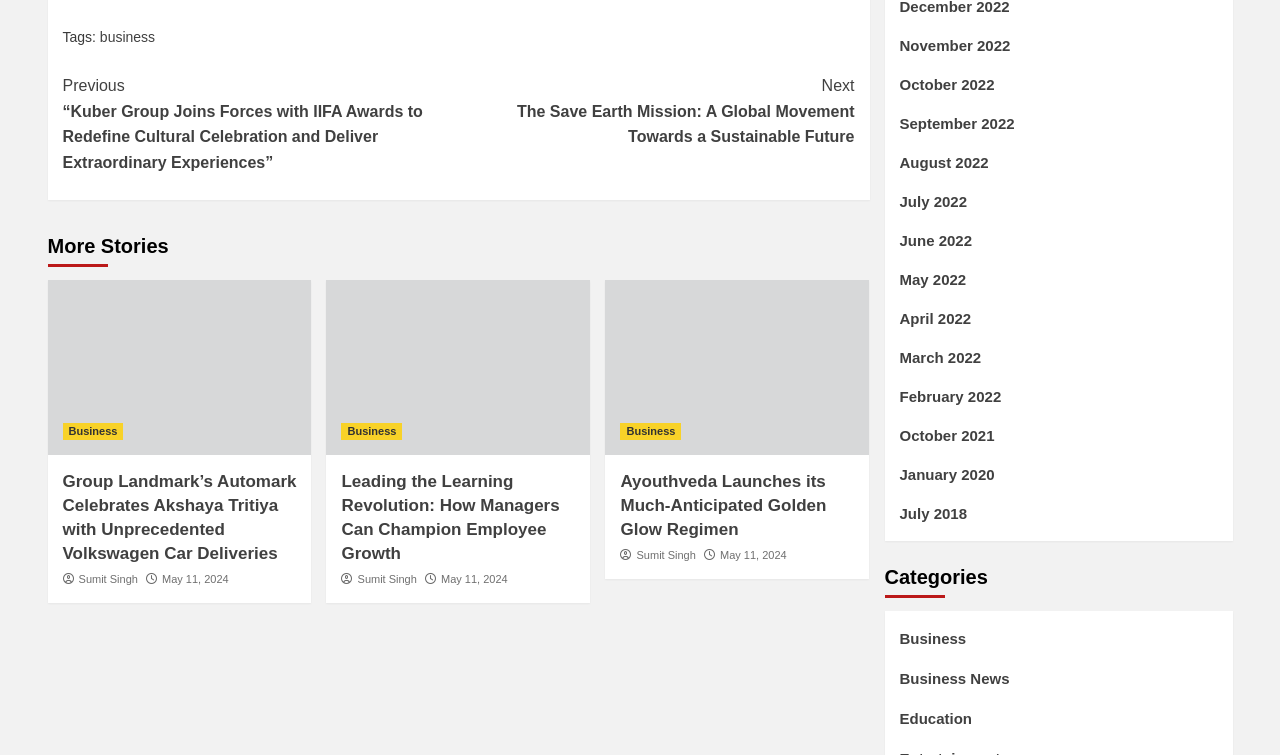Answer in one word or a short phrase: 
What is the category of the first article?

Business